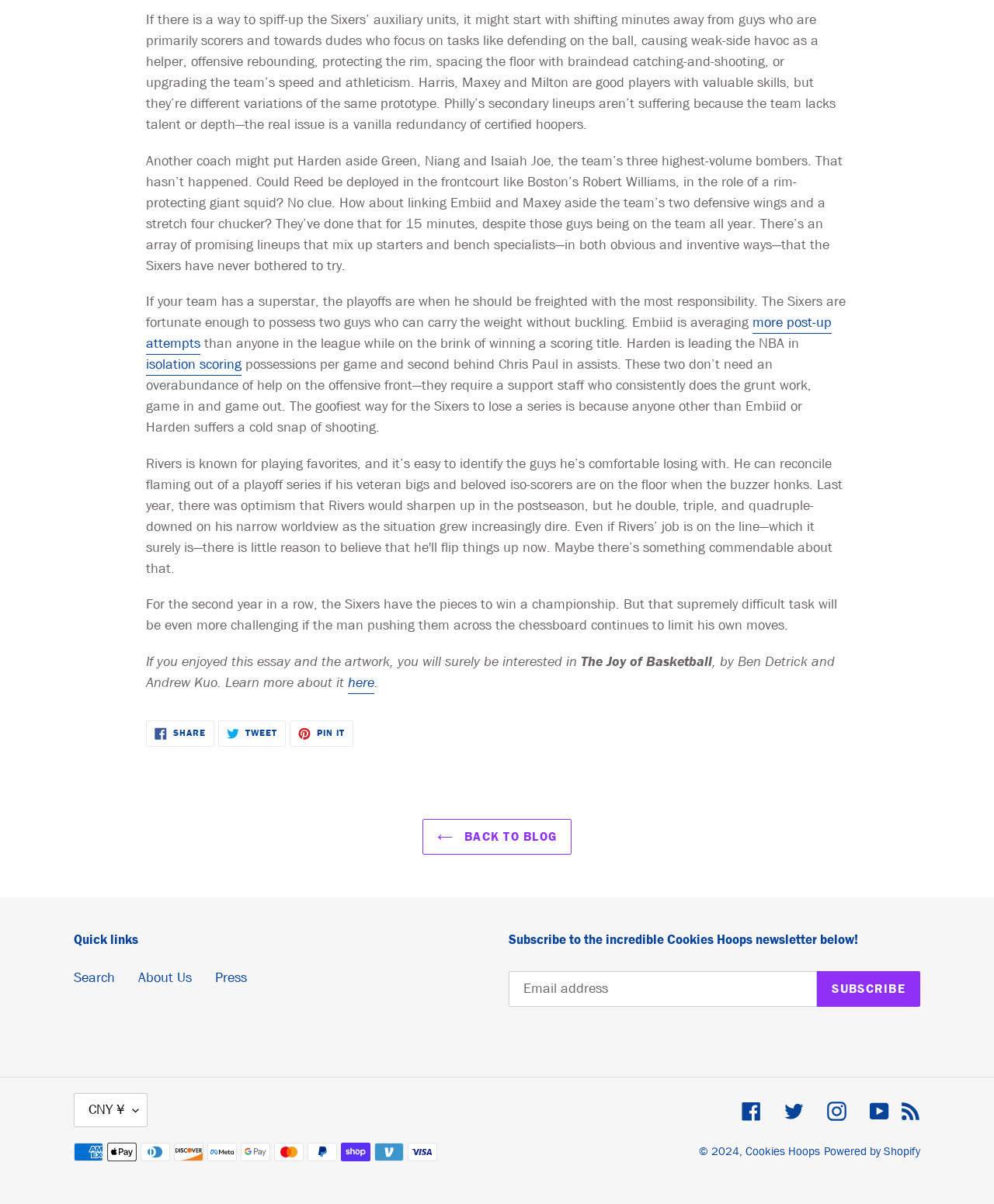What social media platforms are linked on the webpage?
Please answer the question as detailed as possible based on the image.

The webpage has links to various social media platforms, including Facebook, Twitter, Instagram, and YouTube, which suggests that the website has a presence on these platforms and users can follow or interact with them.